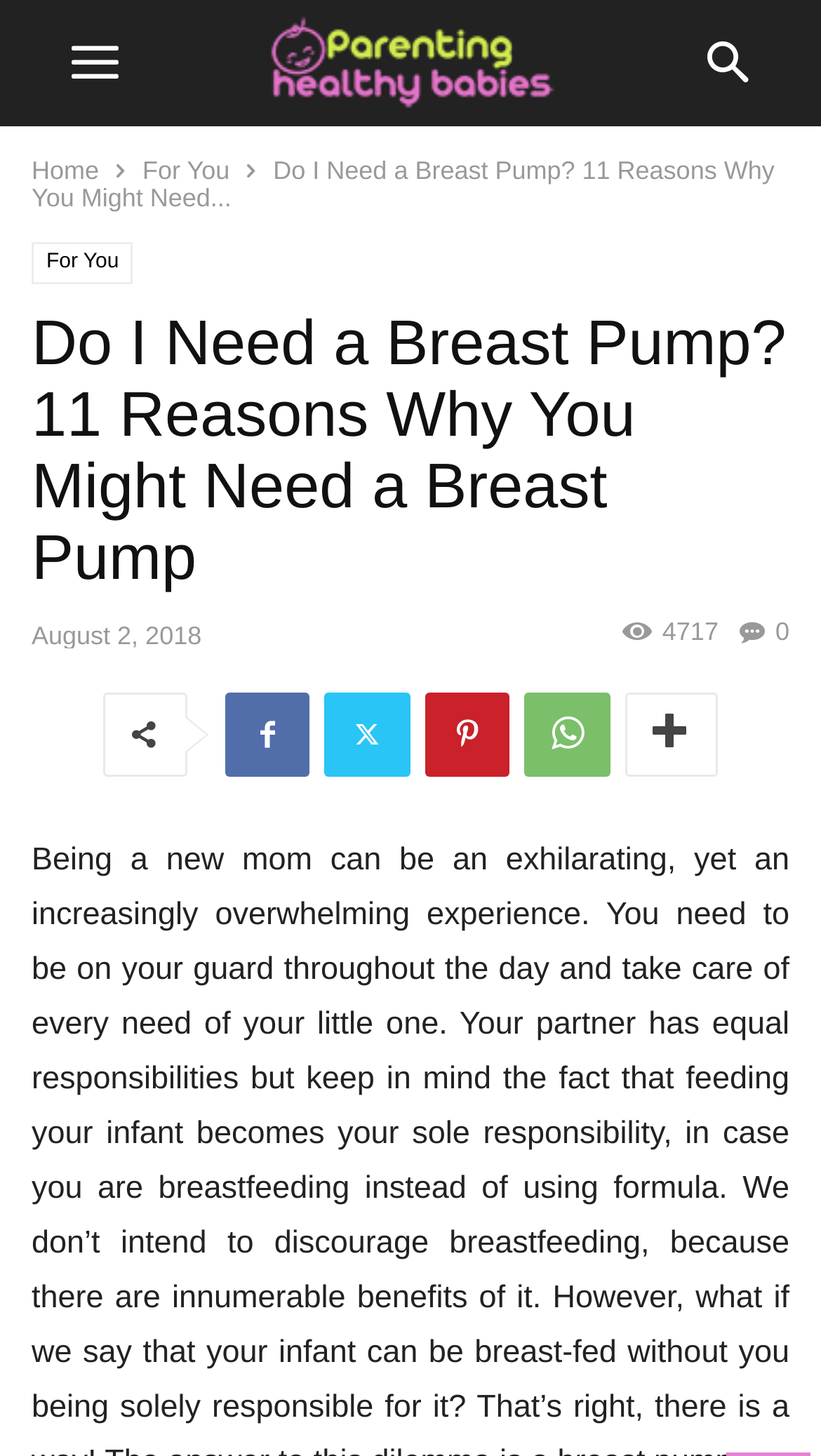What are the social media platforms available for sharing?
Please use the visual content to give a single word or phrase answer.

Four platforms